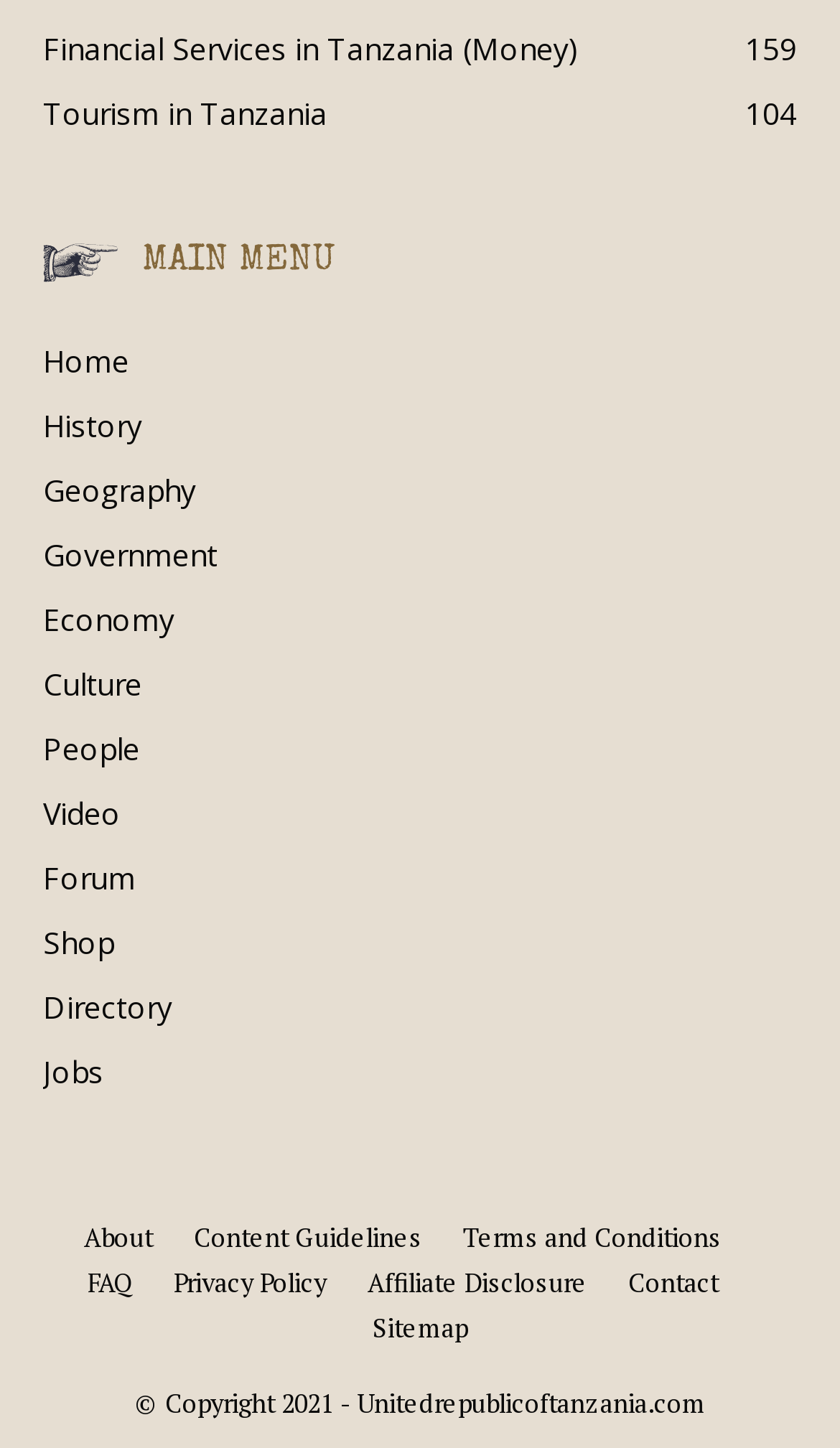Answer succinctly with a single word or phrase:
What is the last link in the main menu?

Directory